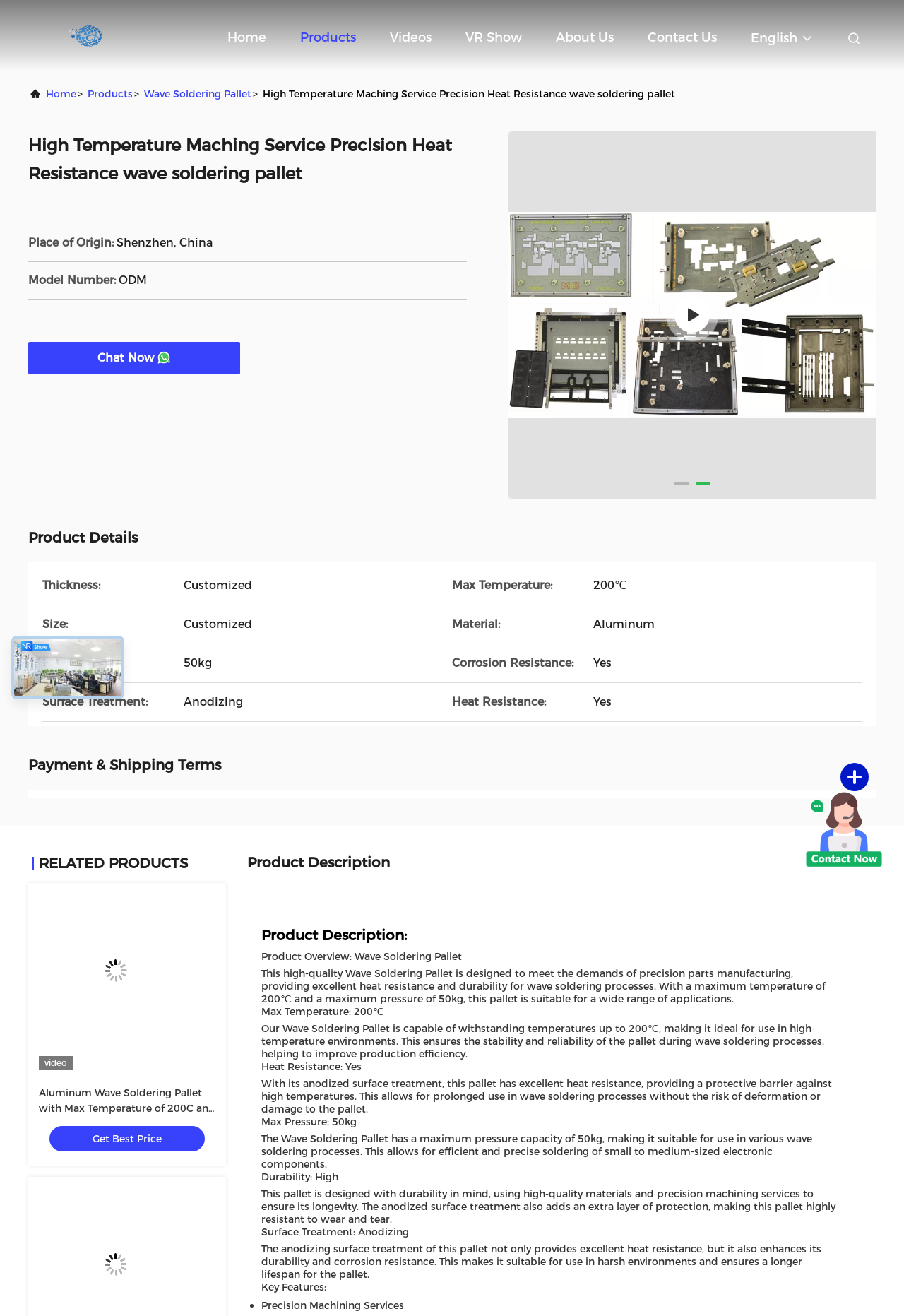Identify the bounding box coordinates for the element that needs to be clicked to fulfill this instruction: "Get the best price for the related product". Provide the coordinates in the format of four float numbers between 0 and 1: [left, top, right, bottom].

[0.102, 0.86, 0.179, 0.87]